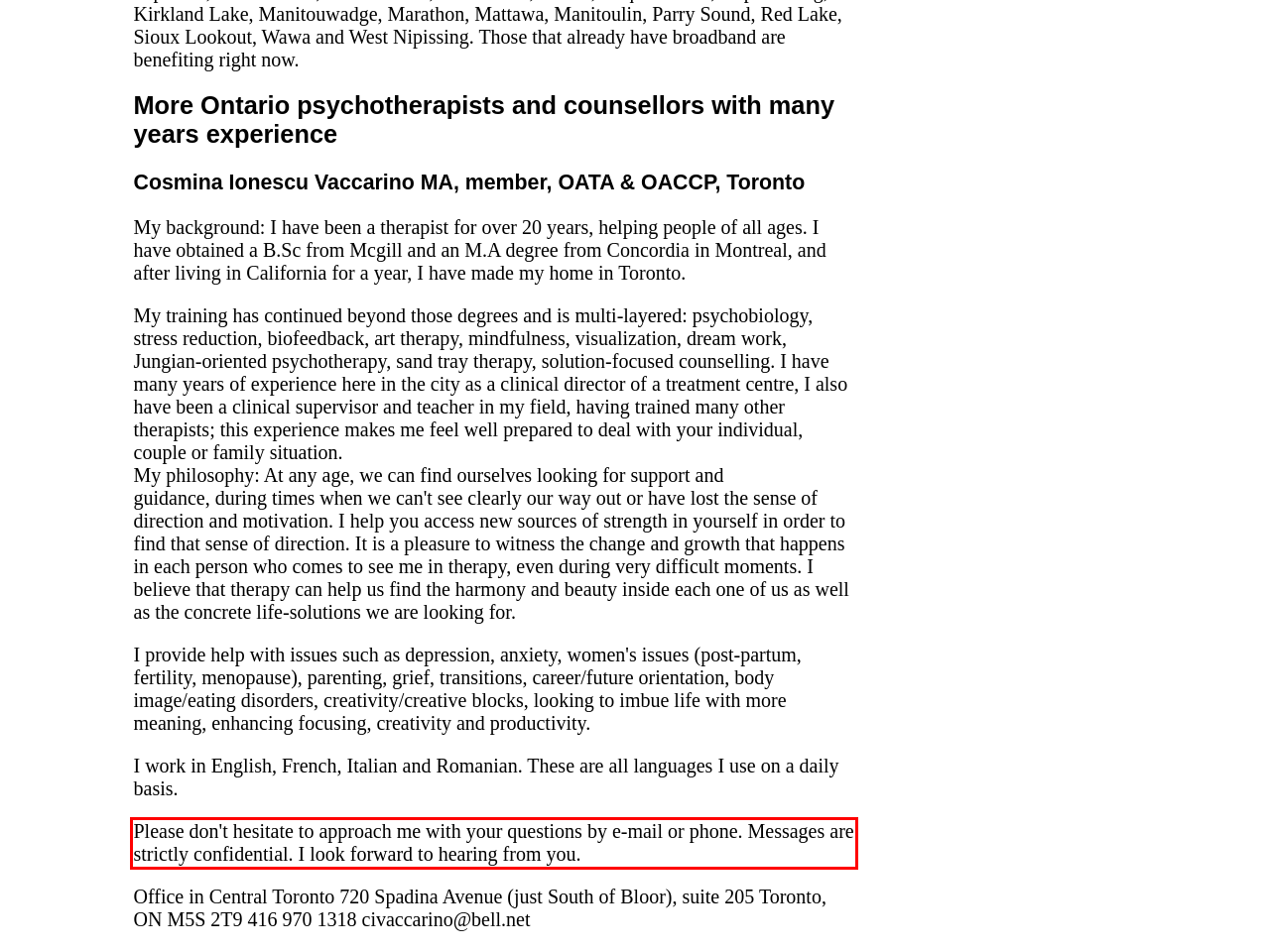Please use OCR to extract the text content from the red bounding box in the provided webpage screenshot.

Please don't hesitate to approach me with your questions by e-mail or phone. Messages are strictly confidential. I look forward to hearing from you.